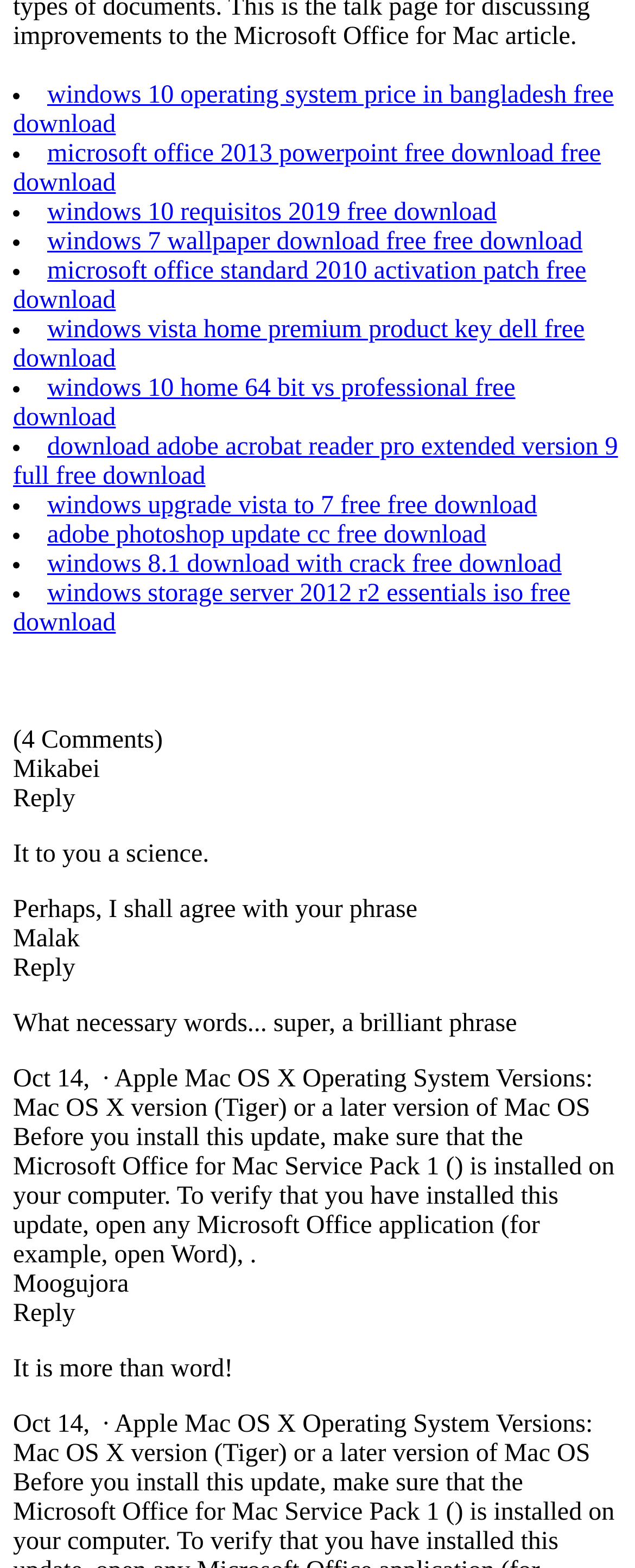Determine the bounding box coordinates of the element's region needed to click to follow the instruction: "Access application forms". Provide these coordinates as four float numbers between 0 and 1, formatted as [left, top, right, bottom].

None